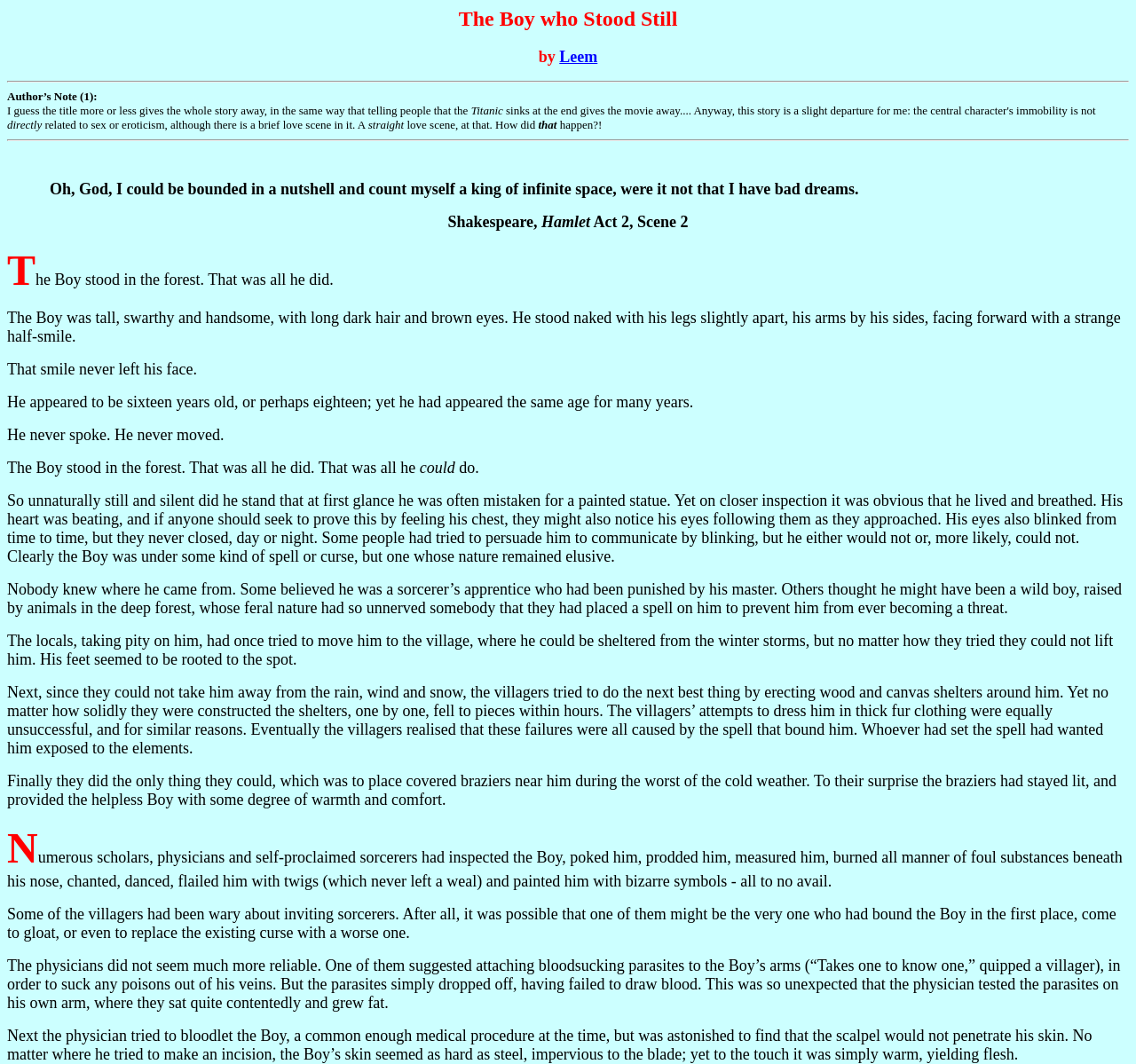What did the villagers try to do to help the Boy?
Provide a well-explained and detailed answer to the question.

The villagers tried to move the Boy to the village, but were unable to do so. They then erected wood and canvas shelters around him, but these fell apart. Finally, they placed covered braziers near him to provide some warmth and comfort.